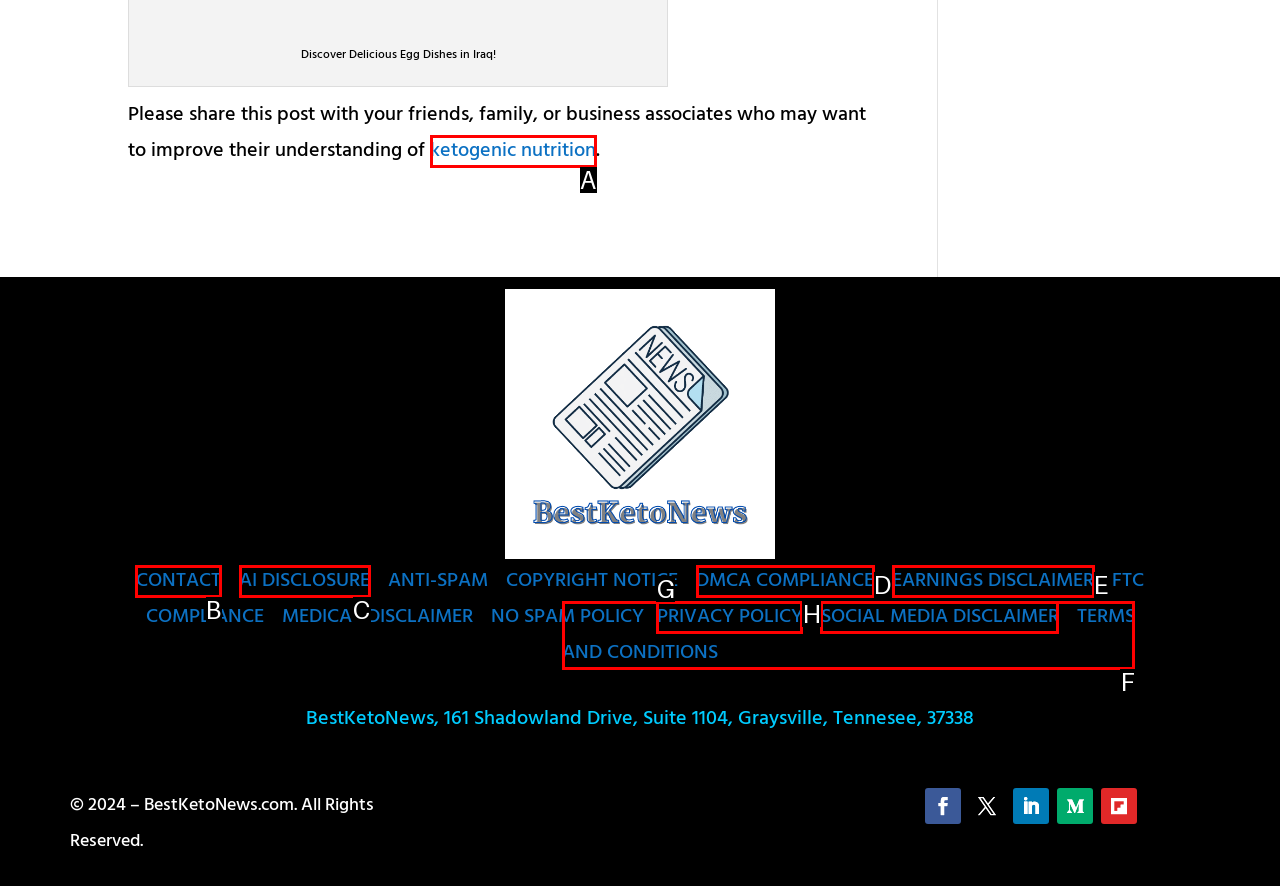Tell me which one HTML element I should click to complete the following task: View the 'CONTACT' page
Answer with the option's letter from the given choices directly.

B